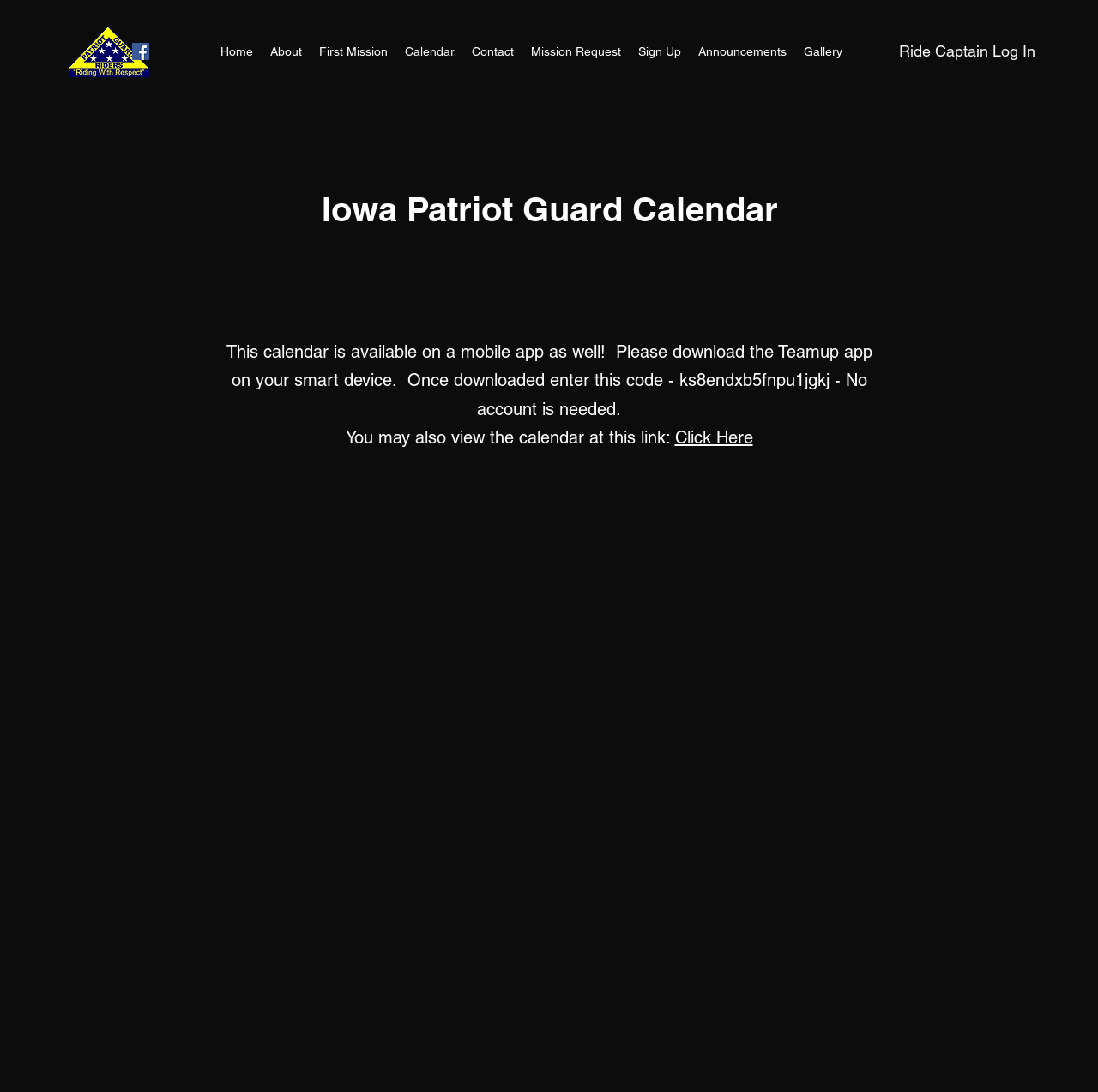What is the code to access the calendar on the Teamup app?
Please respond to the question with a detailed and well-explained answer.

The code can be found in the description below the heading 'Iowa Patriot Guard Calendar', which mentions that the code is needed to access the calendar on the Teamup app.